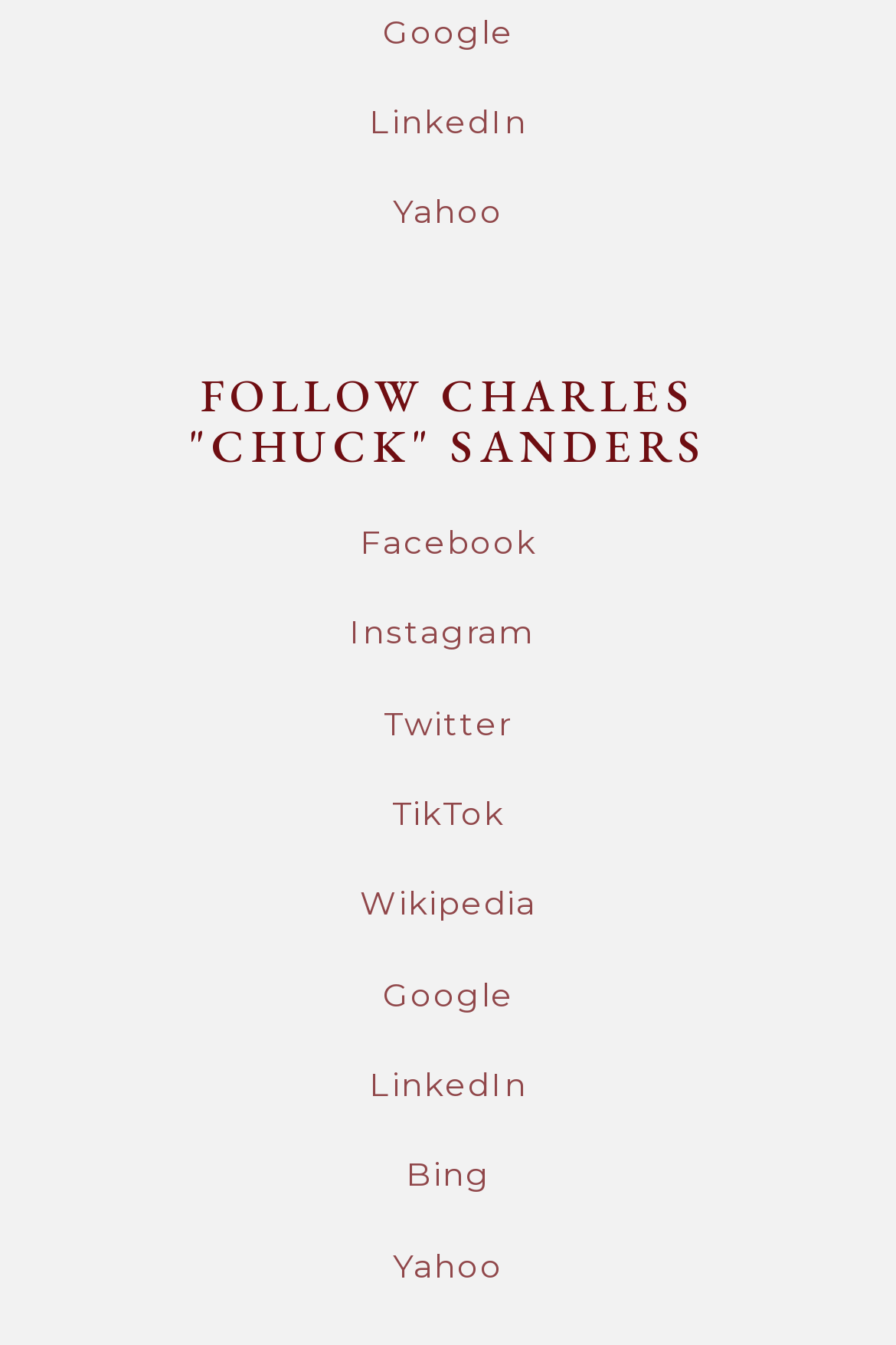What is the position of the 'Twitter' link?
Using the visual information, reply with a single word or short phrase.

Below 'Instagram' link